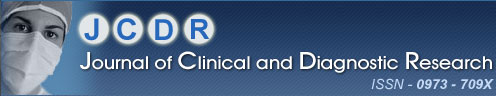Describe the scene depicted in the image with great detail.

The image displays the logo and header of the "Journal of Clinical and Diagnostic Research" (JCDR). It features the acronym "JCDR" prominently in a stylized font, accompanied by a visual of a masked medical professional, symbolizing clinical and medical expertise. Below the acronym, the full title of the journal is presented in a clear, professional manner, along with its International Standard Serial Number (ISSN: 0973 - 709X). The background is adorned in a gradient of blue, conveying a sense of trust and reliability, which is essential in the field of clinical research. This image encapsulates the journal's focus on disseminating important research findings in clinical and diagnostic fields.